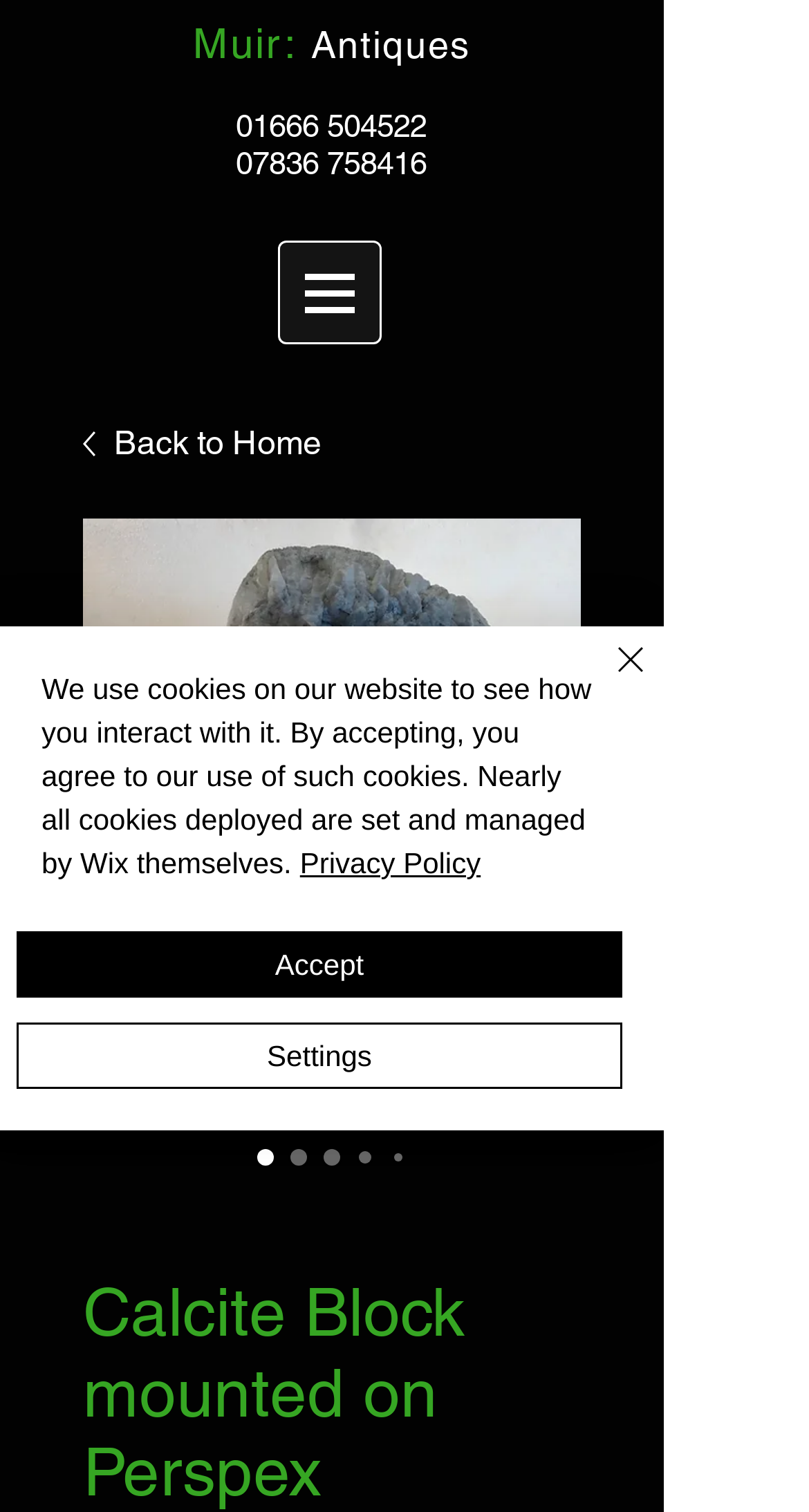Please provide the bounding box coordinate of the region that matches the element description: Back to Home. Coordinates should be in the format (top-left x, top-left y, bottom-right x, bottom-right y) and all values should be between 0 and 1.

[0.103, 0.278, 0.718, 0.311]